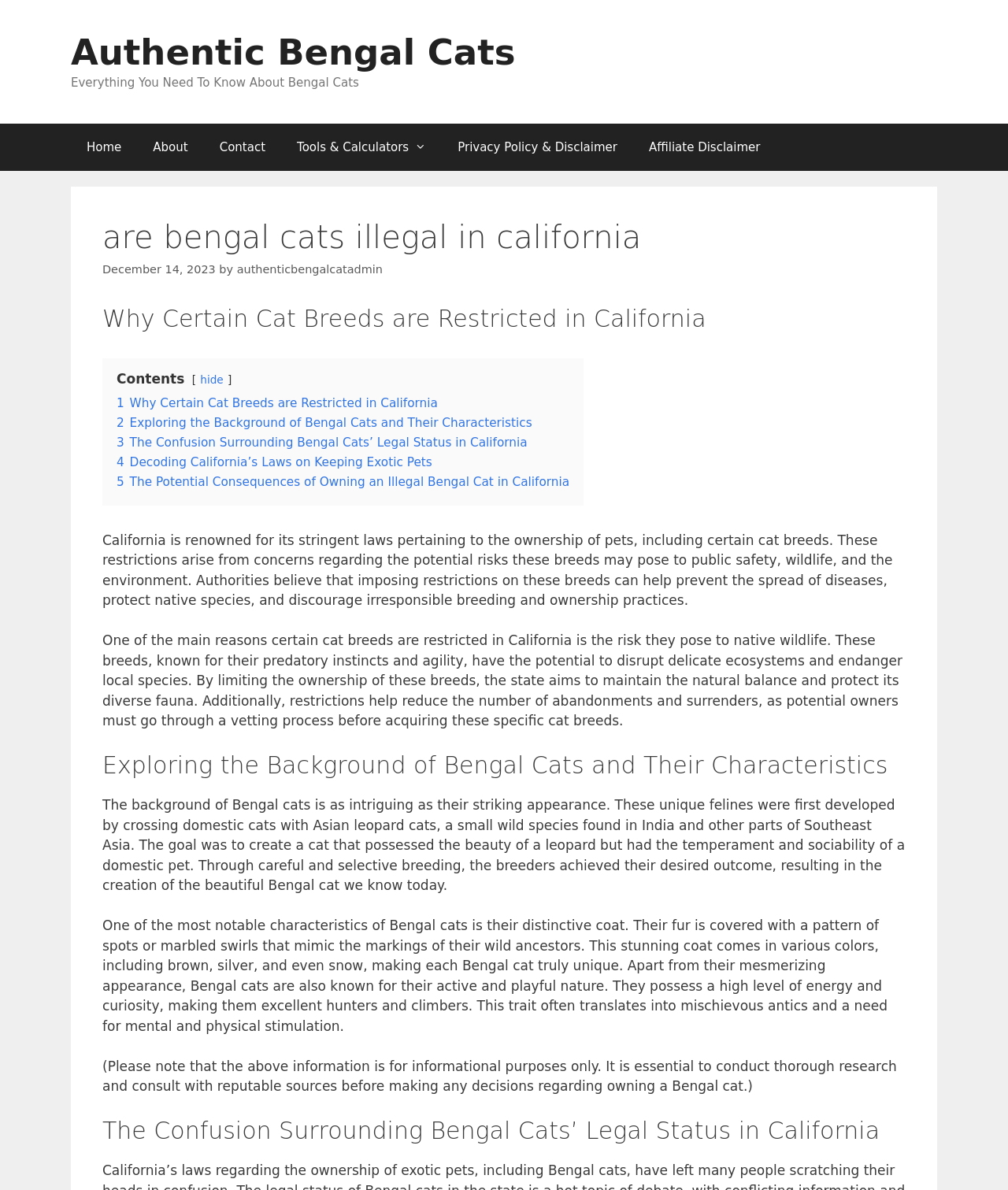Identify the bounding box coordinates of the region that needs to be clicked to carry out this instruction: "Click the 'Authentic Bengal Cats' link". Provide these coordinates as four float numbers ranging from 0 to 1, i.e., [left, top, right, bottom].

[0.07, 0.026, 0.511, 0.062]